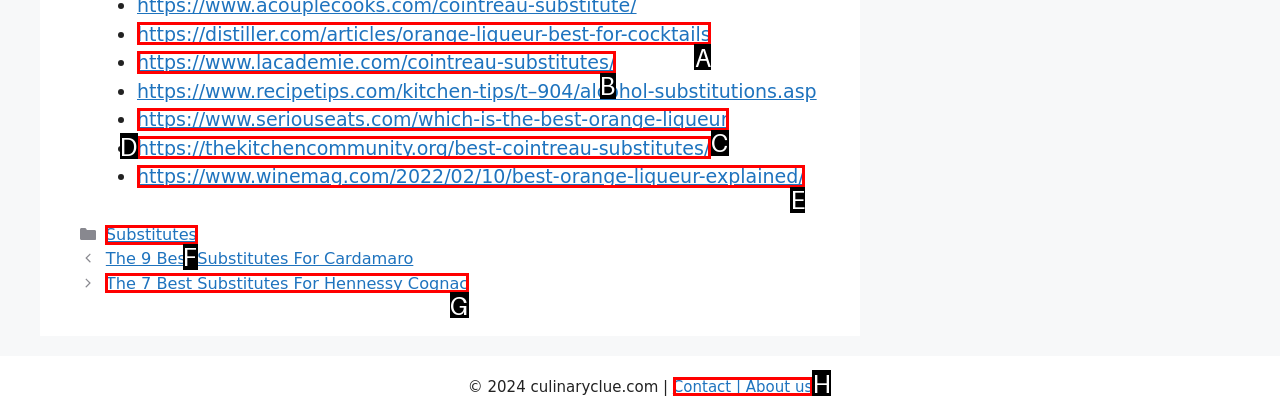To execute the task: contact or learn about the website, which one of the highlighted HTML elements should be clicked? Answer with the option's letter from the choices provided.

H